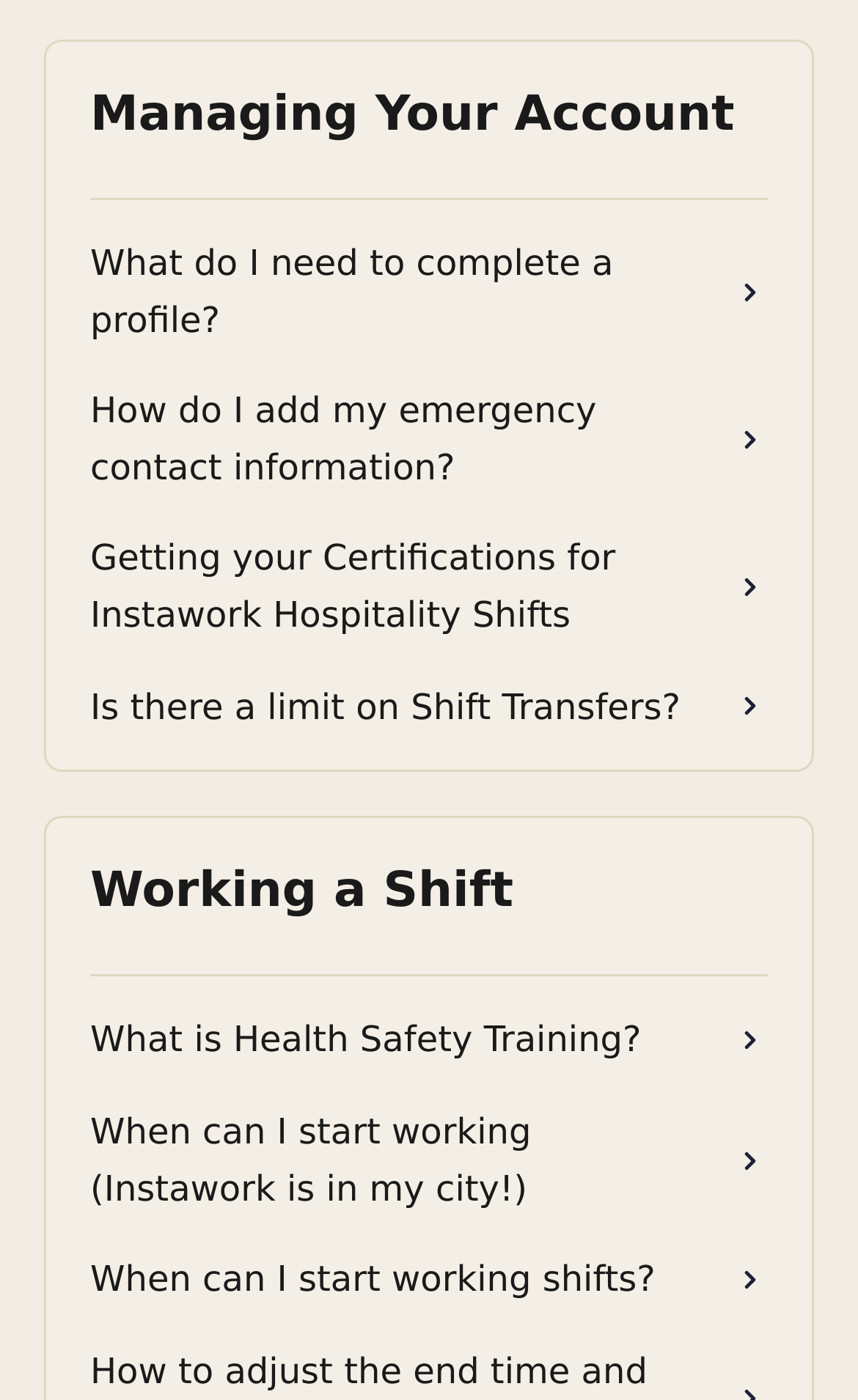Can you give a comprehensive explanation to the question given the content of the image?
What is the first topic under Managing Your Account?

By looking at the webpage, I can see that under the 'Managing Your Account' section, there are several links. The first link is 'What do I need to complete a profile?' which suggests that this is the first topic under Managing Your Account.